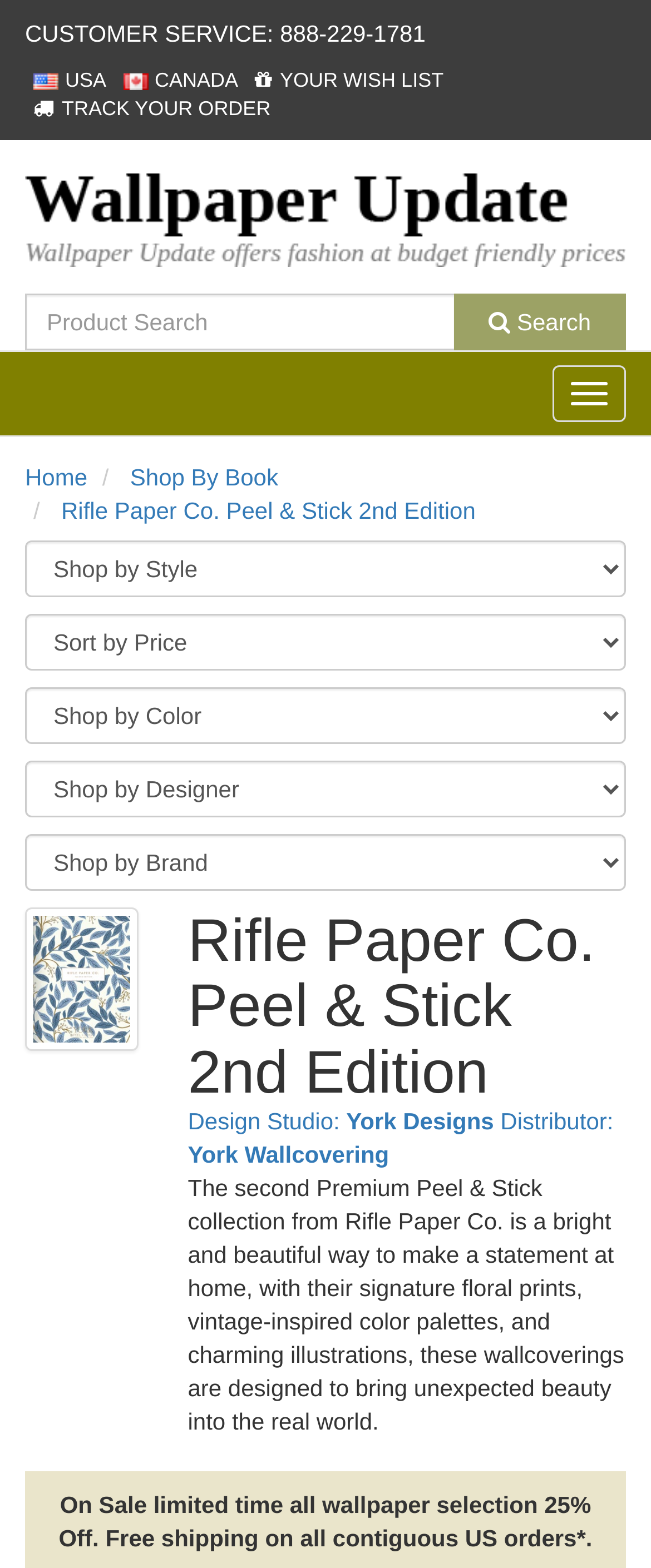Using the given element description, provide the bounding box coordinates (top-left x, top-left y, bottom-right x, bottom-right y) for the corresponding UI element in the screenshot: parent_node: Search name="ctl00$searchbox" placeholder="Product Search"

[0.038, 0.187, 0.699, 0.223]